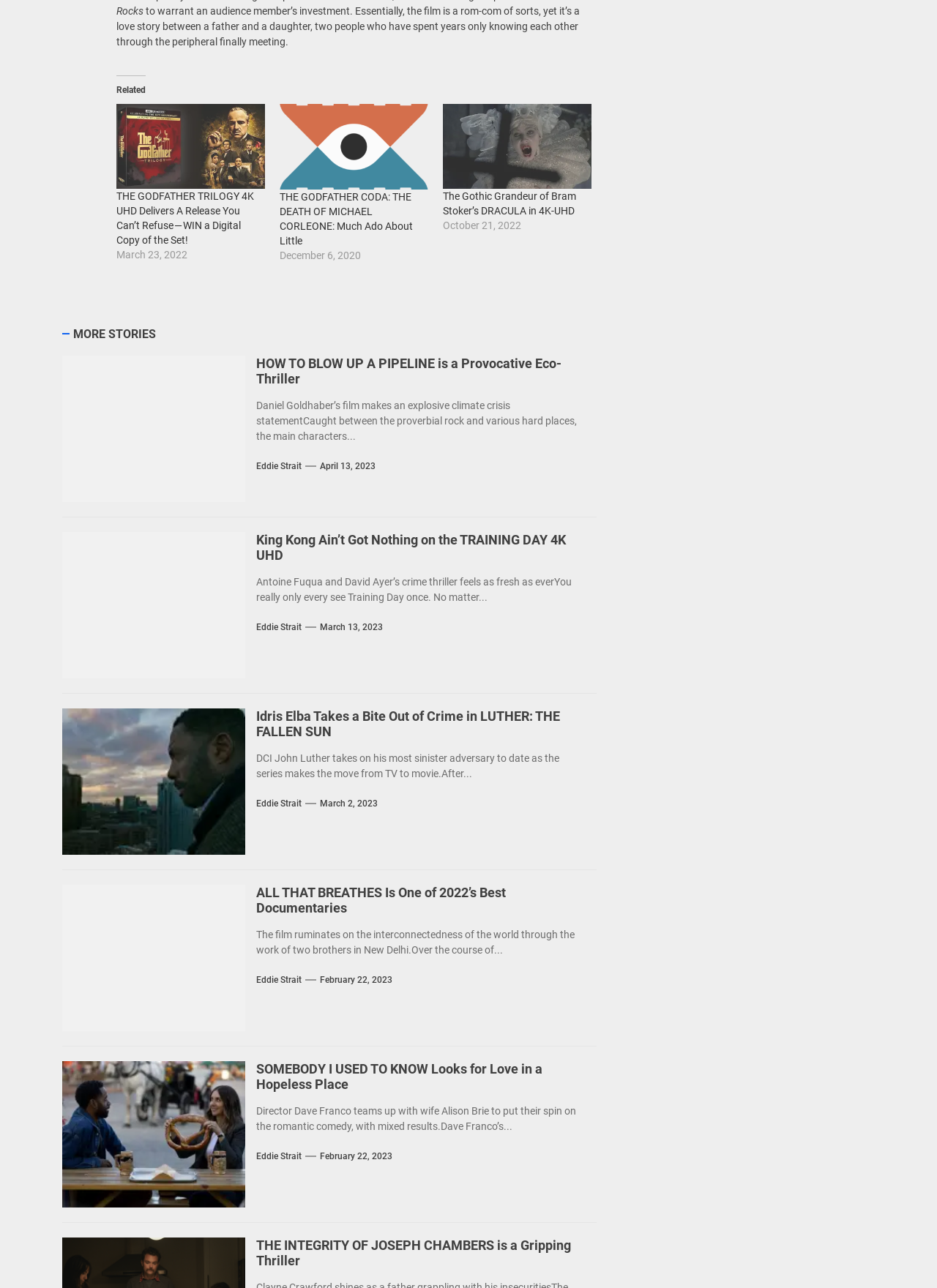Find the bounding box of the element with the following description: "April 13, 2023". The coordinates must be four float numbers between 0 and 1, formatted as [left, top, right, bottom].

[0.341, 0.358, 0.401, 0.366]